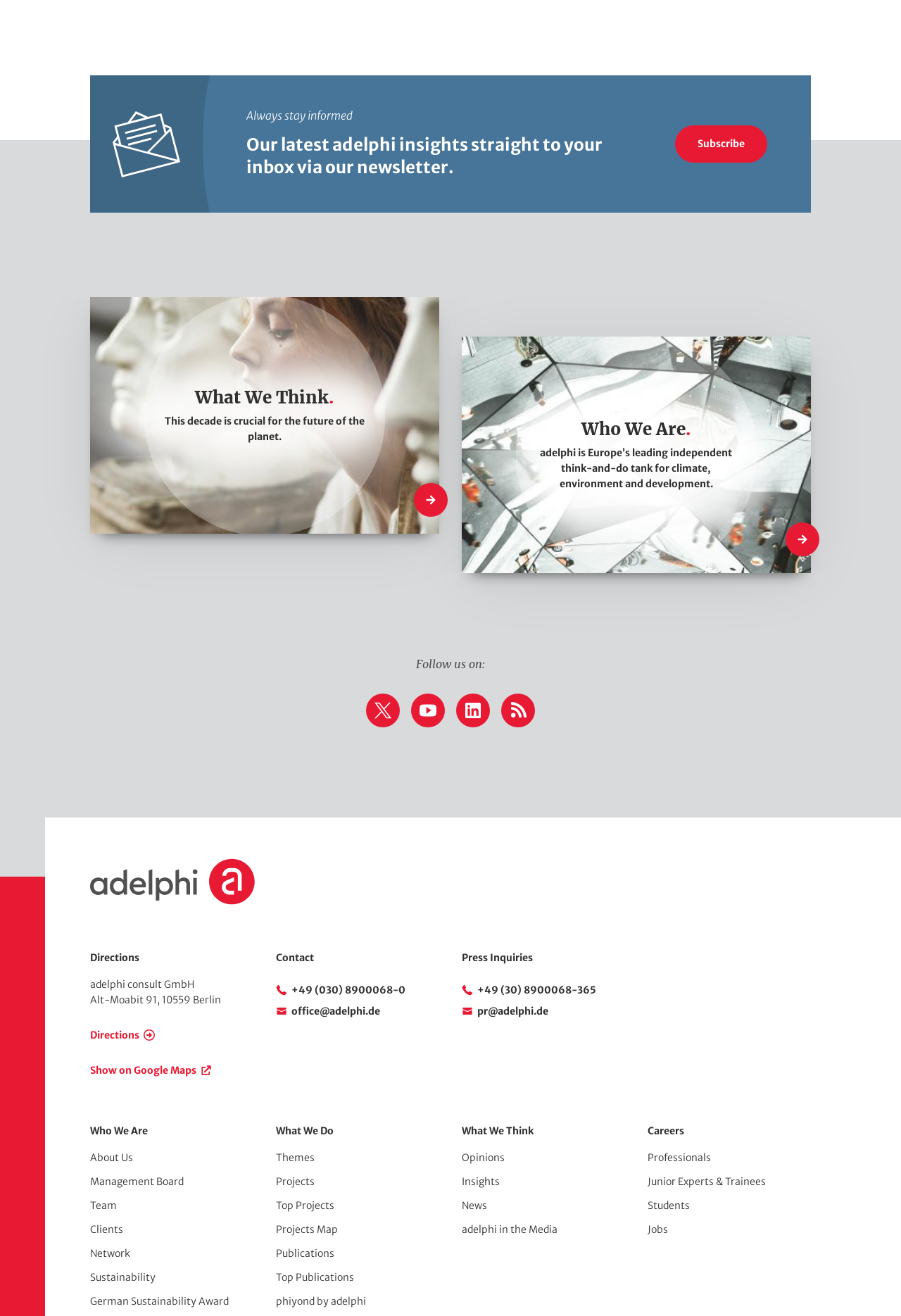Indicate the bounding box coordinates of the clickable region to achieve the following instruction: "Follow adelphi on Twitter."

[0.406, 0.527, 0.444, 0.553]